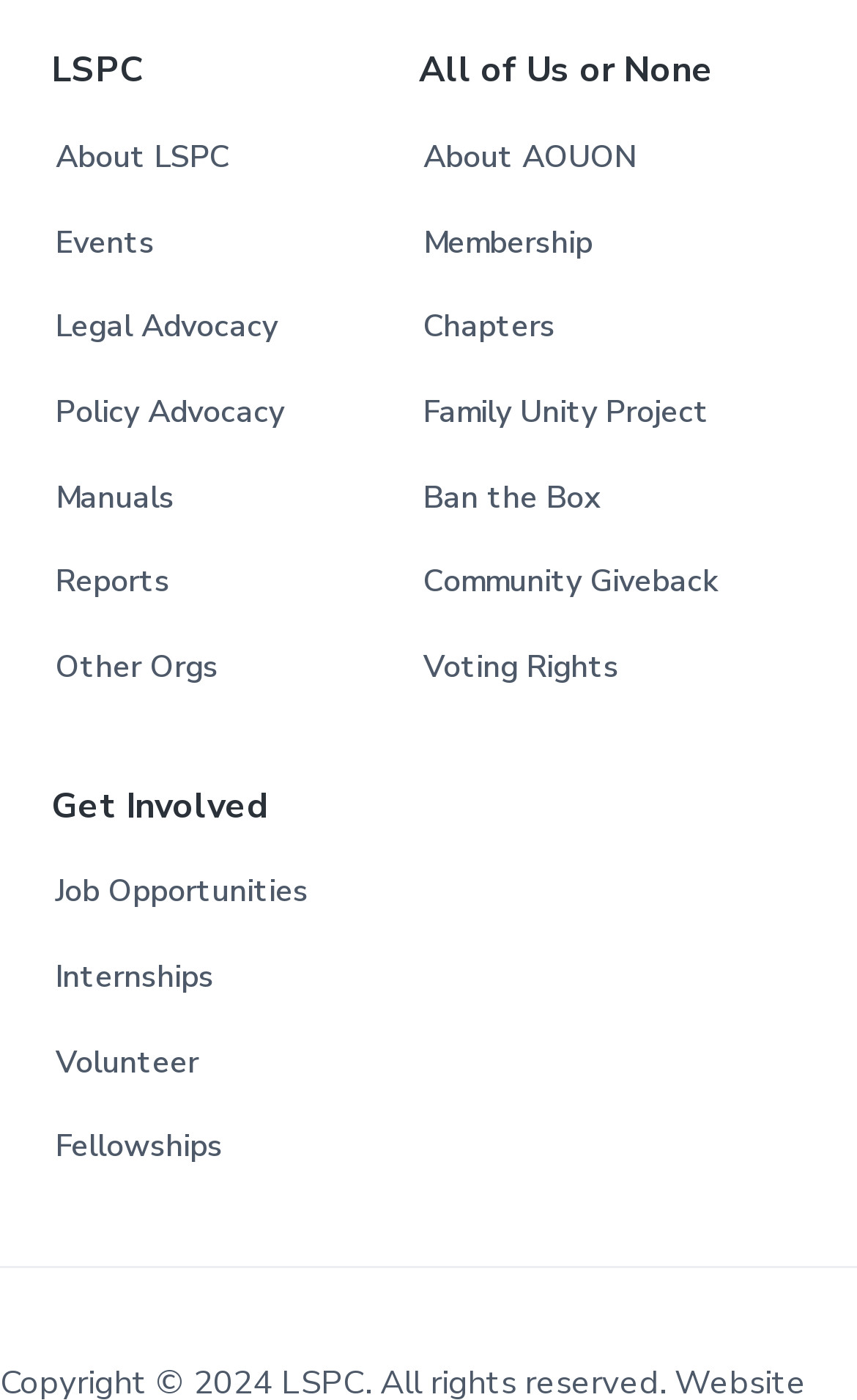Please specify the bounding box coordinates of the clickable region to carry out the following instruction: "Click the 'Ok' button". The coordinates should be four float numbers between 0 and 1, in the format [left, top, right, bottom].

None